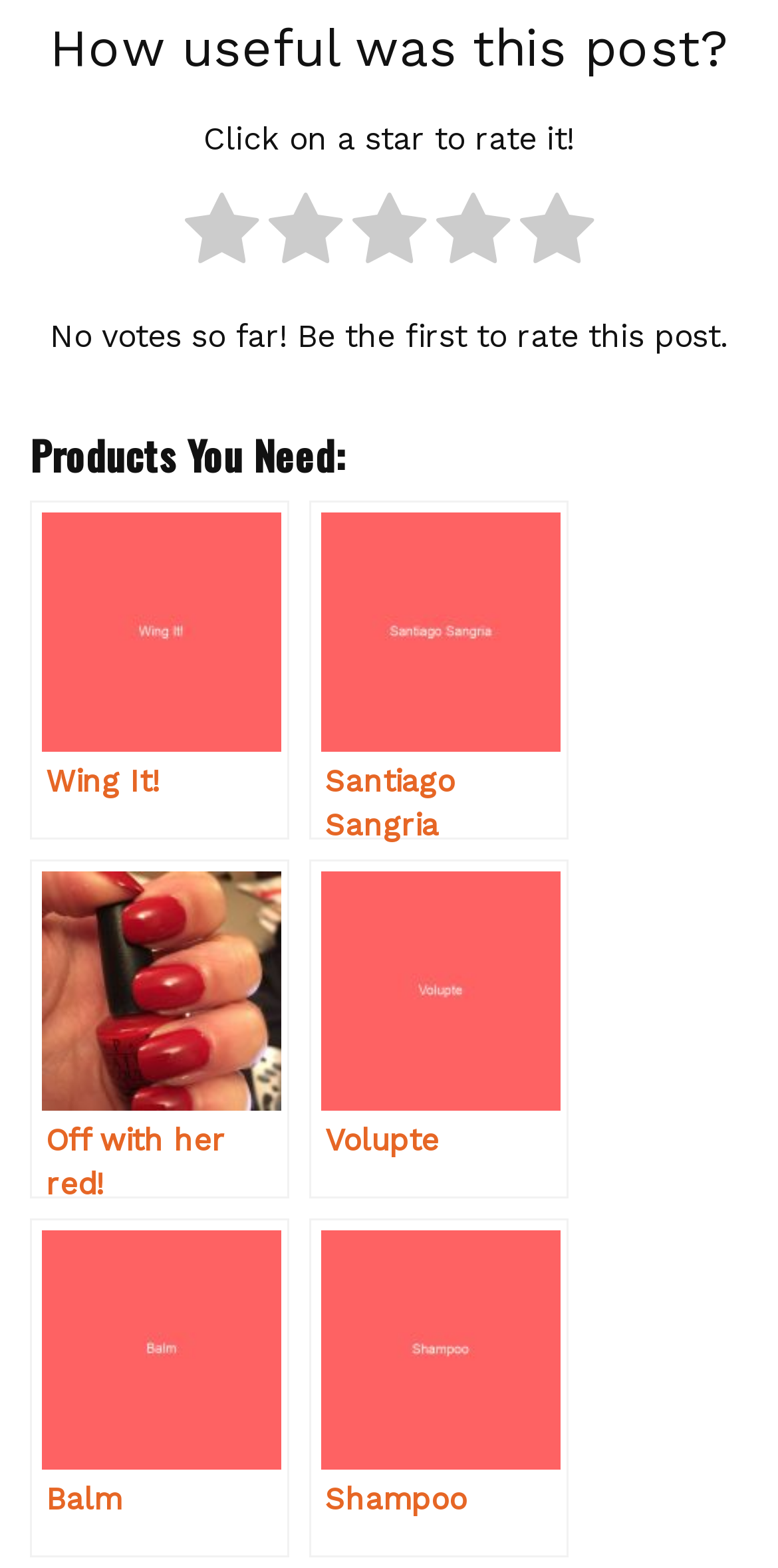Please answer the following question using a single word or phrase: 
How many products are listed?

6